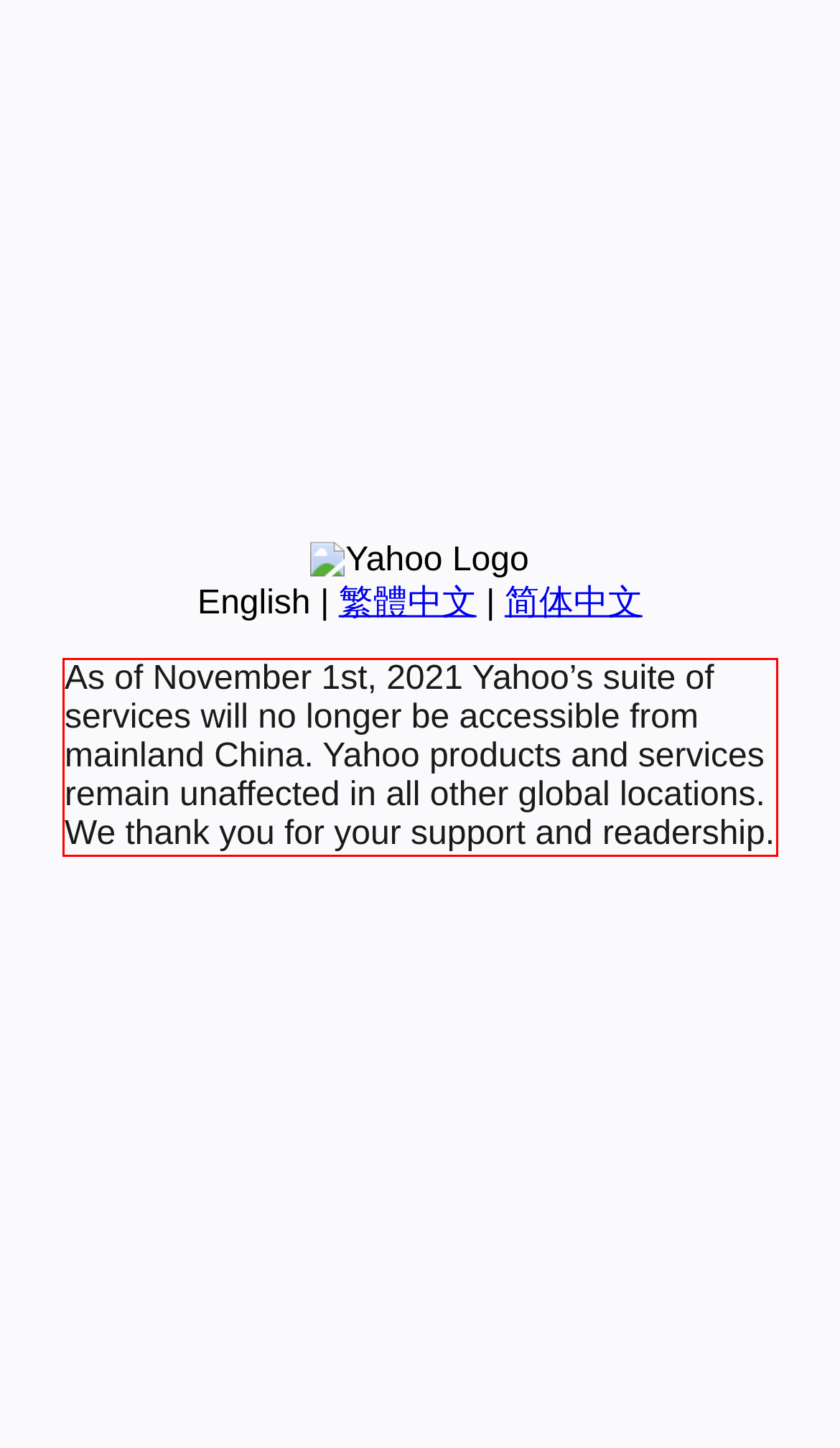Please recognize and transcribe the text located inside the red bounding box in the webpage image.

As of November 1st, 2021 Yahoo’s suite of services will no longer be accessible from mainland China. Yahoo products and services remain unaffected in all other global locations. We thank you for your support and readership.